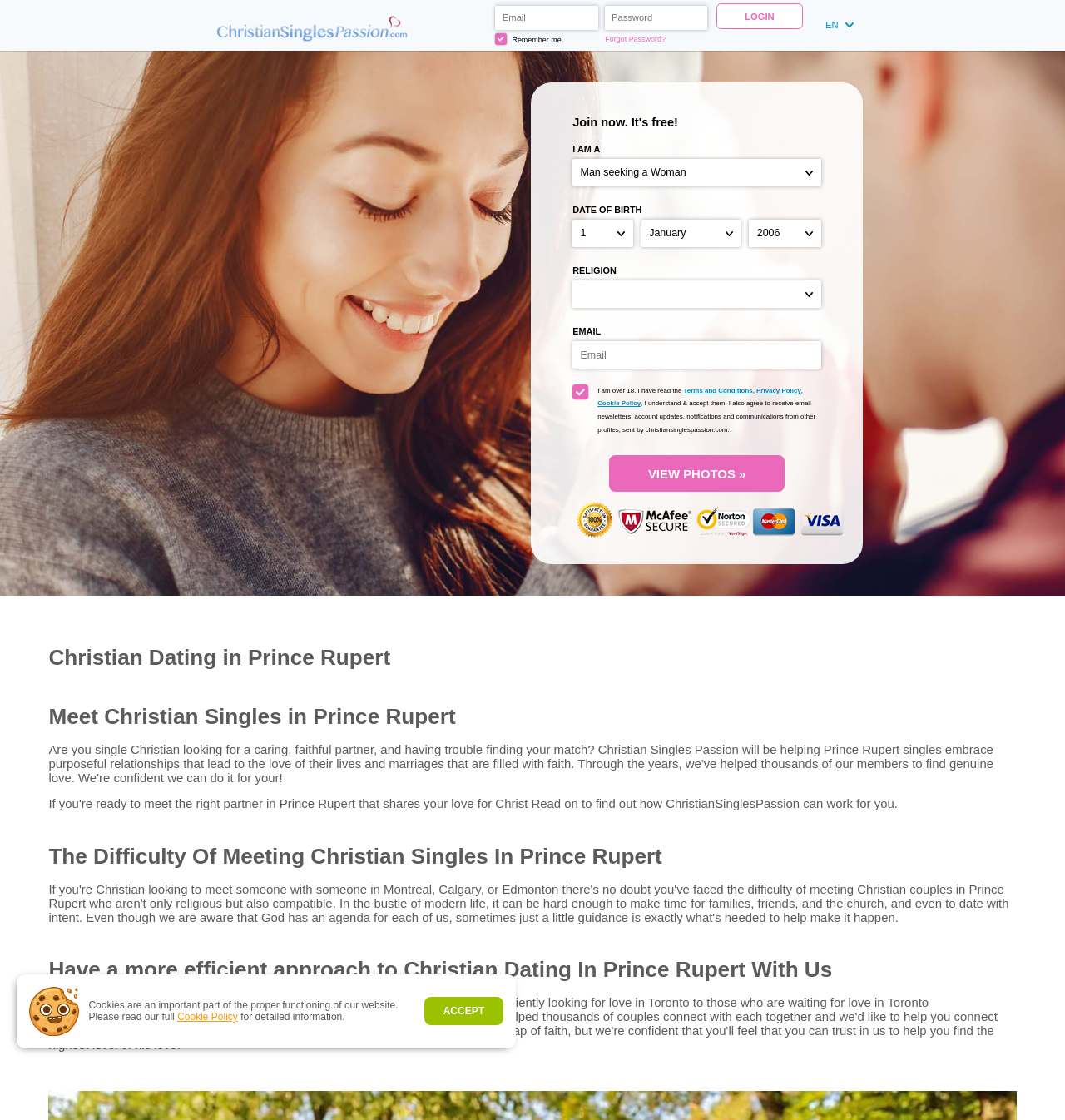What is the theme of the website's content?
From the screenshot, provide a brief answer in one word or phrase.

Christian dating